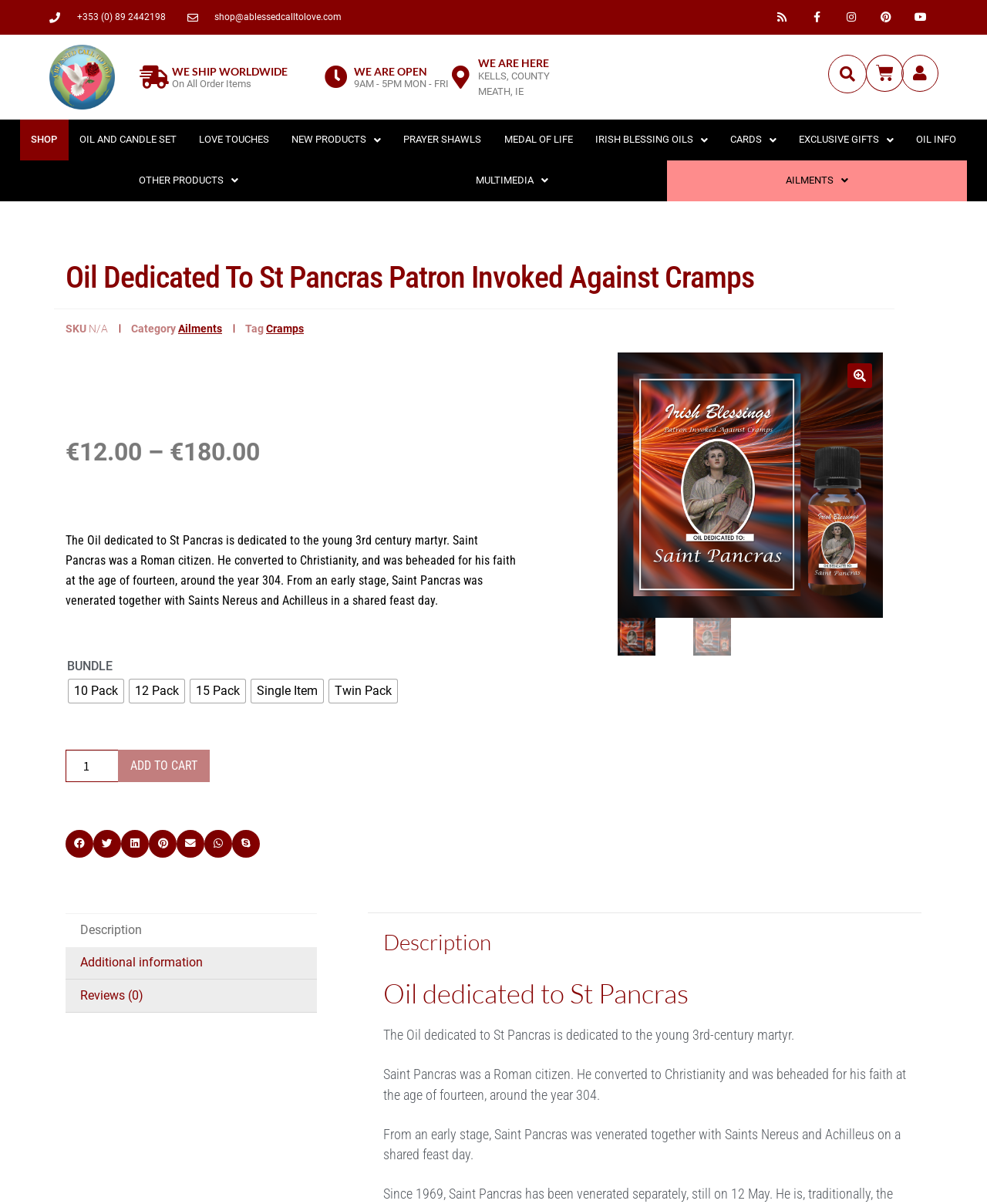Create an in-depth description of the webpage, covering main sections.

This webpage is dedicated to the Oil of St Pancras, a product that is invoked against cramps. At the top of the page, there are several links to social media platforms, a search bar, and a link to the basket. Below this, there are three headings: "WE SHIP WORLDWIDE", "WE ARE OPEN", and "WE ARE HERE", which provide information about the shipping policy, business hours, and location of the company.

On the left side of the page, there is a menu with links to various categories, including "SHOP", "OIL AND CANDLE SET", "LOVE TOUCHES", and "PRAYER SHAWLS". There are also links to "NEW PRODUCTS", "IRISH BLESSING OILS", "CARDS", "EXCLUSIVE GIFTS", and "OIL INFO".

The main content of the page is dedicated to the Oil of St Pancras, with a heading that reads "Oil Dedicated To St Pancras Patron Invoked Against Cramps". Below this, there is a description of the product, which explains that it is dedicated to the young 3rd-century martyr Saint Pancras, who was a Roman citizen and was beheaded for his faith at the age of fourteen.

There are also several images of the product on the page, as well as a section that allows customers to select the quantity of the product they wish to purchase. A "ADD TO CART" button is located below this section.

At the bottom of the page, there are three tabs: "Description", "Additional information", and "Reviews (0)". The "Description" tab provides more information about the product, while the "Additional information" tab likely provides details about the product's ingredients, usage, and other relevant information. The "Reviews" tab is currently empty, as there are no customer reviews for this product.

Overall, this webpage is designed to provide customers with information about the Oil of St Pancras and to facilitate online purchases.